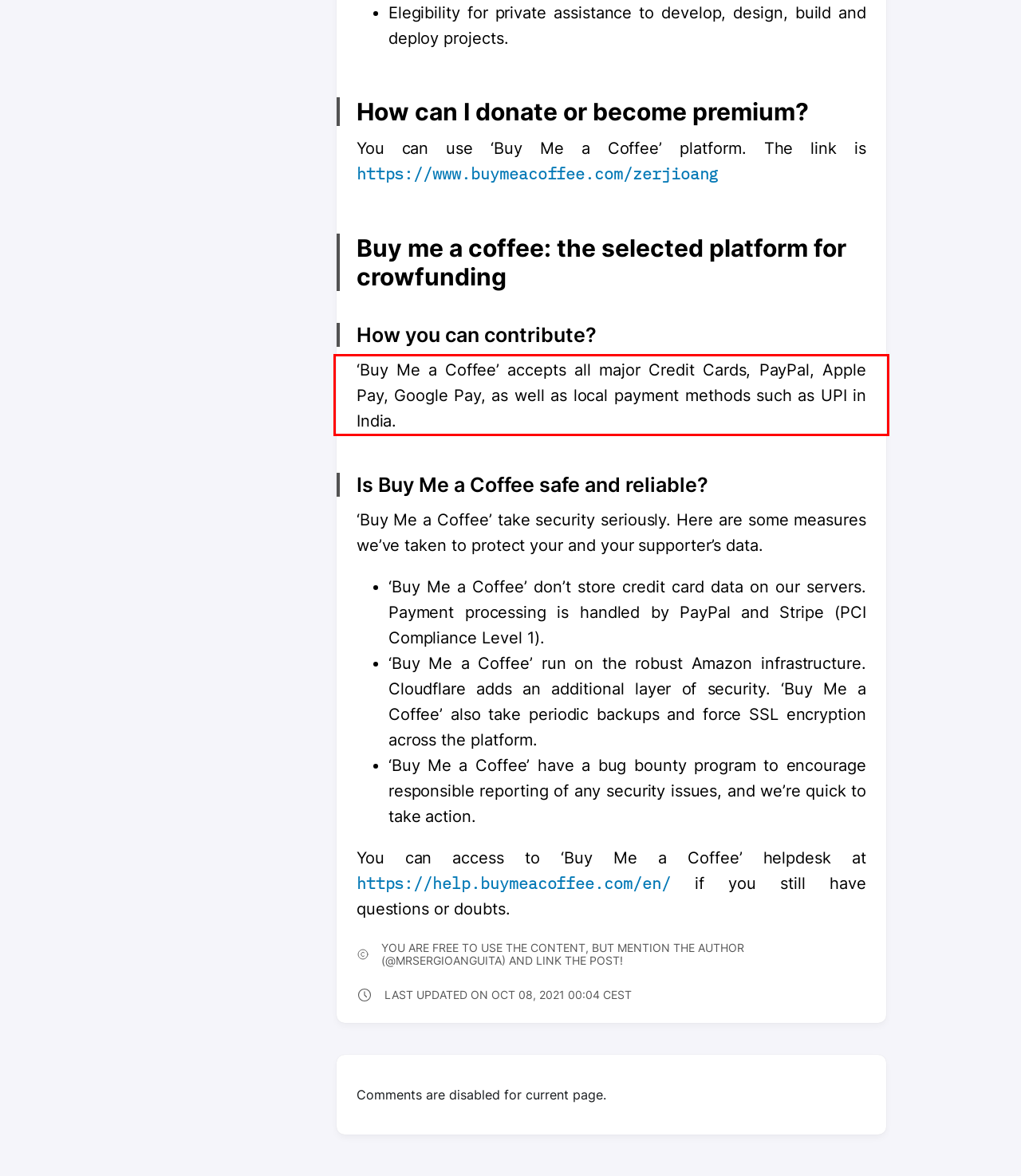Given a webpage screenshot, locate the red bounding box and extract the text content found inside it.

‘Buy Me a Coffee’ accepts all major Credit Cards, PayPal, Apple Pay, Google Pay, as well as local payment methods such as UPI in India.